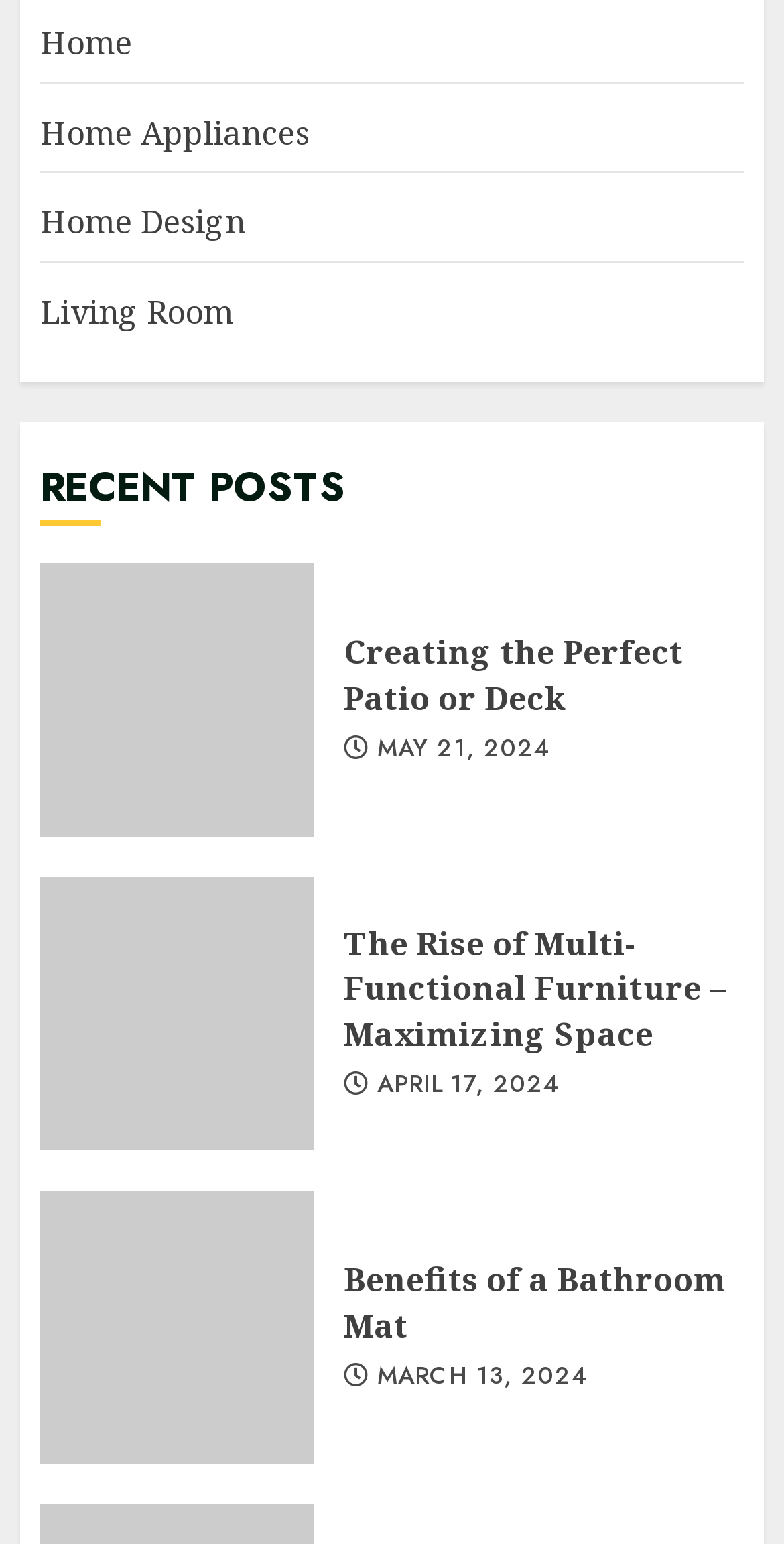What is the title of the second recent post?
Make sure to answer the question with a detailed and comprehensive explanation.

I looked at the list of recent posts and found that the second post is titled 'The Rise of Multi-Functional Furniture – Maximizing Space'.